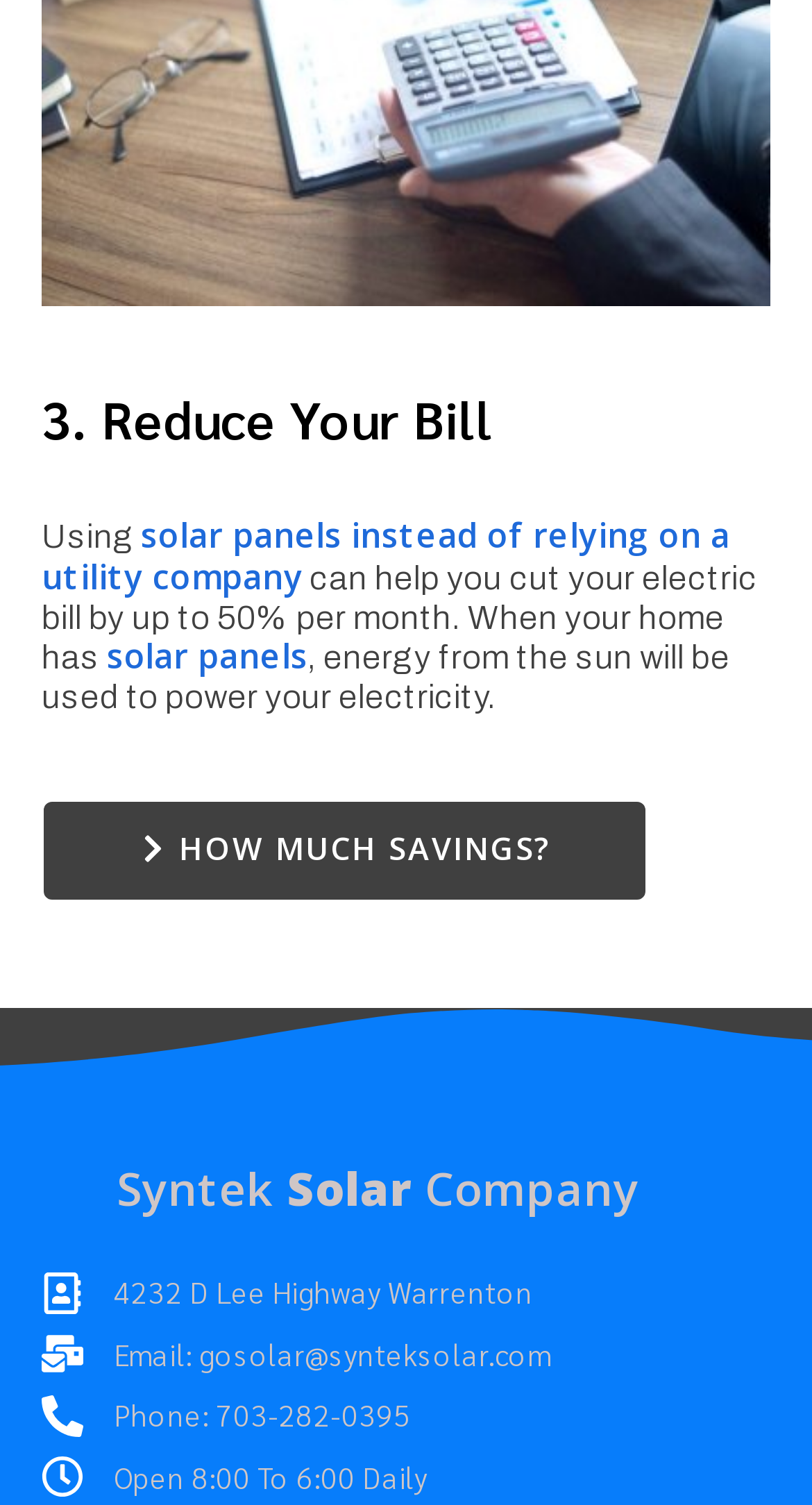Please reply with a single word or brief phrase to the question: 
What is the maximum percentage of electric bill reduction?

50%